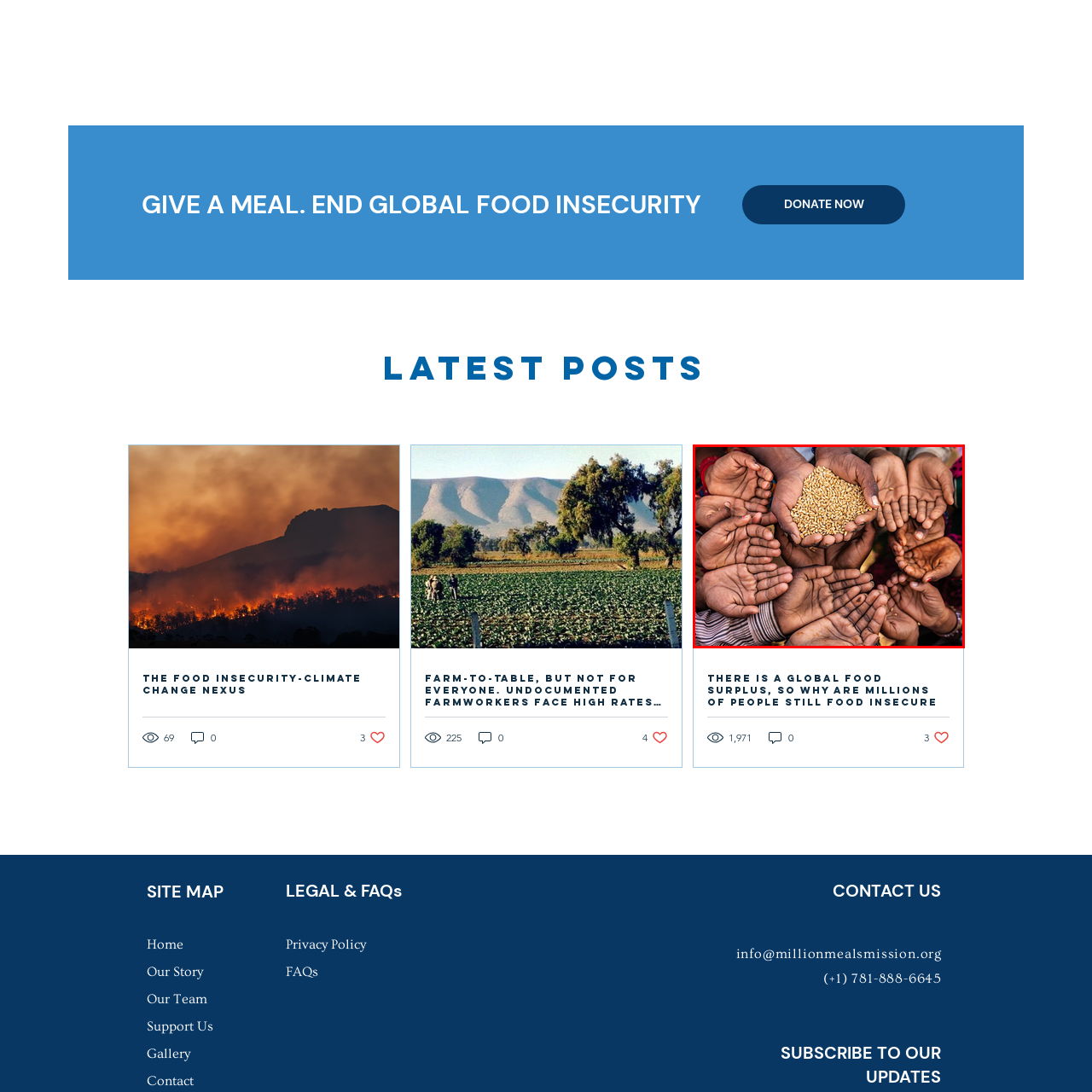Look at the region marked by the red box and describe it extensively.

The image depicts a powerful scene of interconnected hands, collectively holding a generous amount of wheat grains. This poignant visual emphasizes themes of community, sharing, and the importance of food security. Each hand belongs to different individuals, illustrating a diverse group coming together with a common purpose. The contrast between the coarse texture of the grains and the varied skin tones and textures of the hands highlights the unity in diversity. This image serves as a reminder of the ongoing challenges surrounding food insecurity, as well as the collaborative efforts needed to address these issues. Its context relates to discussions on global food systems, underscoring the critical need for sustainable solutions to nourish everyone.